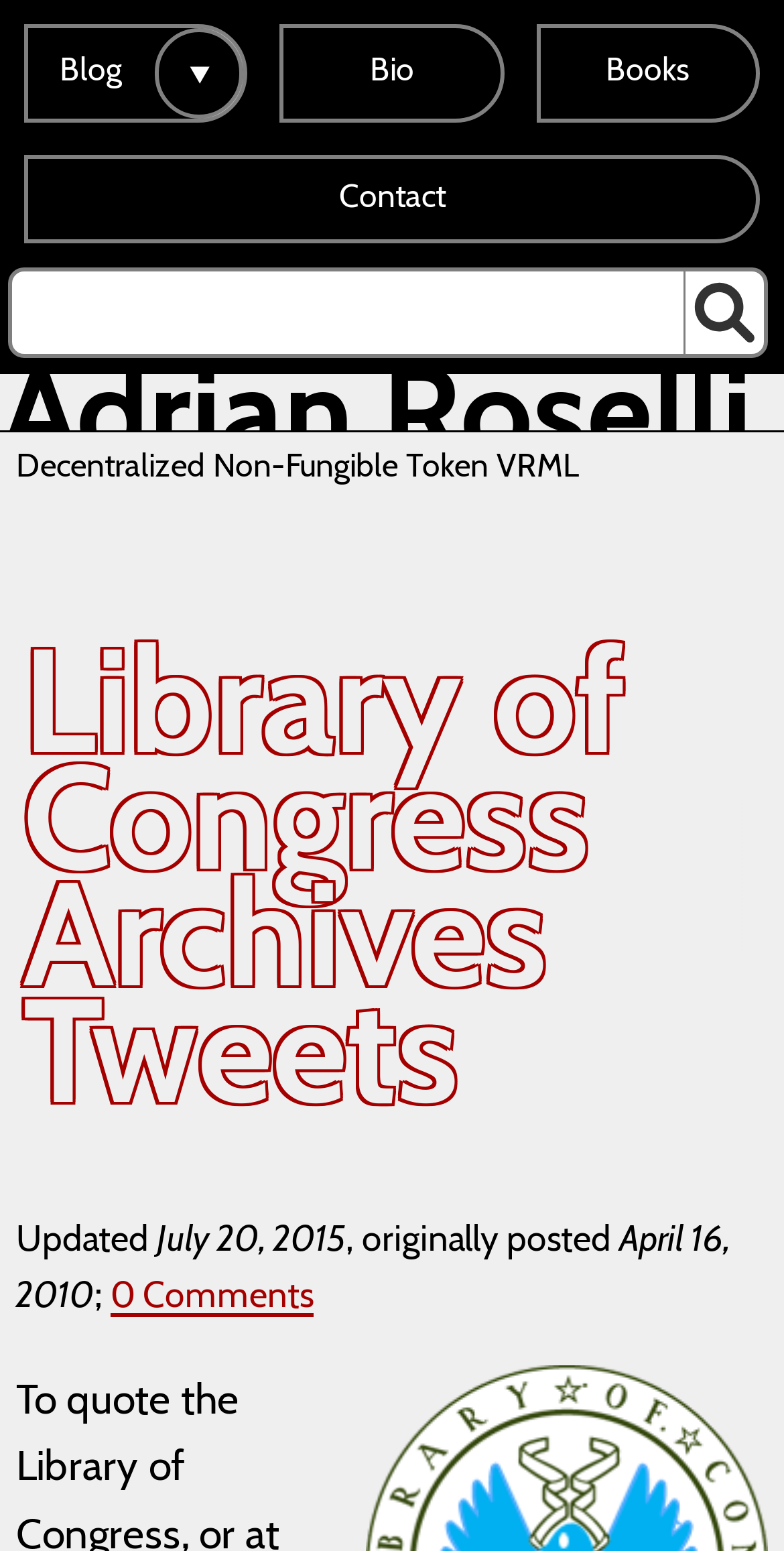Please determine the bounding box coordinates of the element to click on in order to accomplish the following task: "Go to Leighton Linslade Sports Council". Ensure the coordinates are four float numbers ranging from 0 to 1, i.e., [left, top, right, bottom].

None